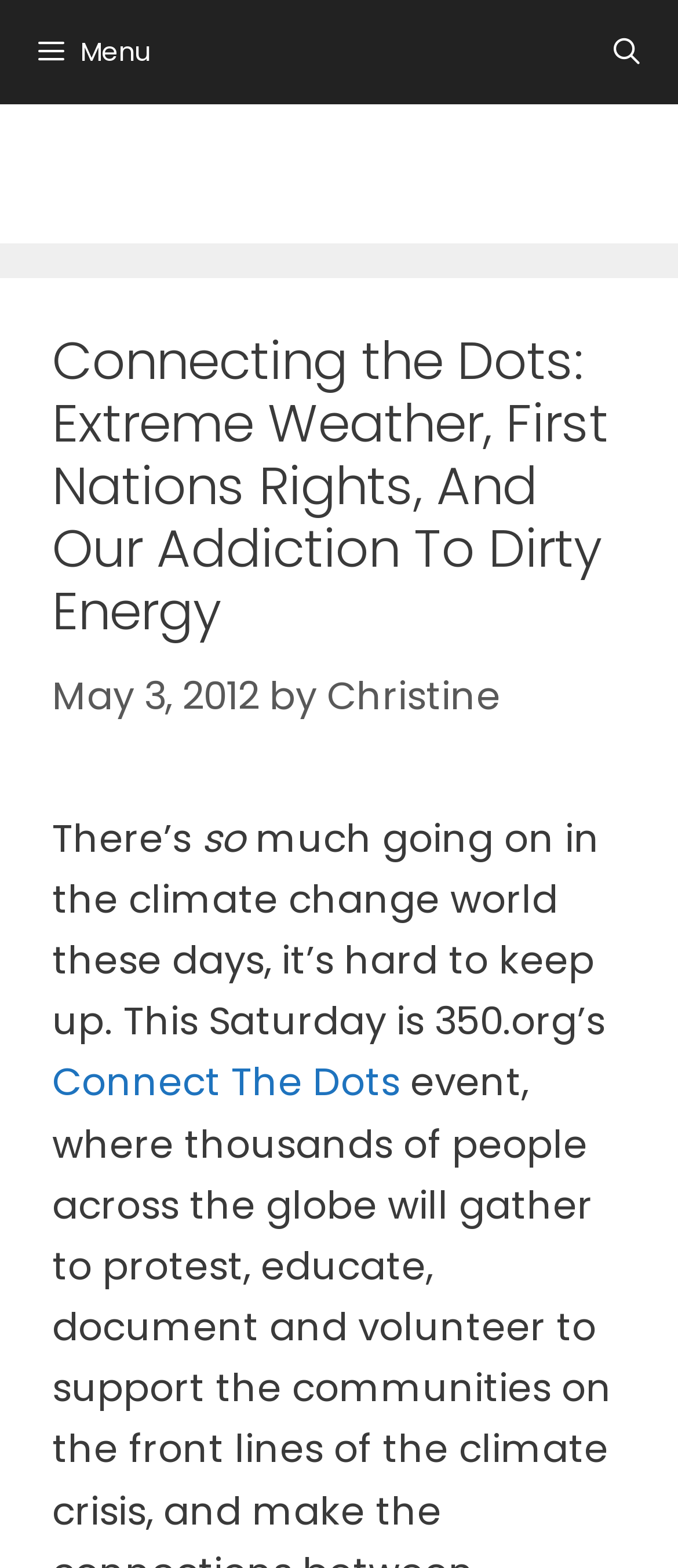What is the icon name of the button in the navigation section?
Please answer the question as detailed as possible.

I found the icon name of the button by looking at the button element in the navigation section, which contains the text ' Menu'.